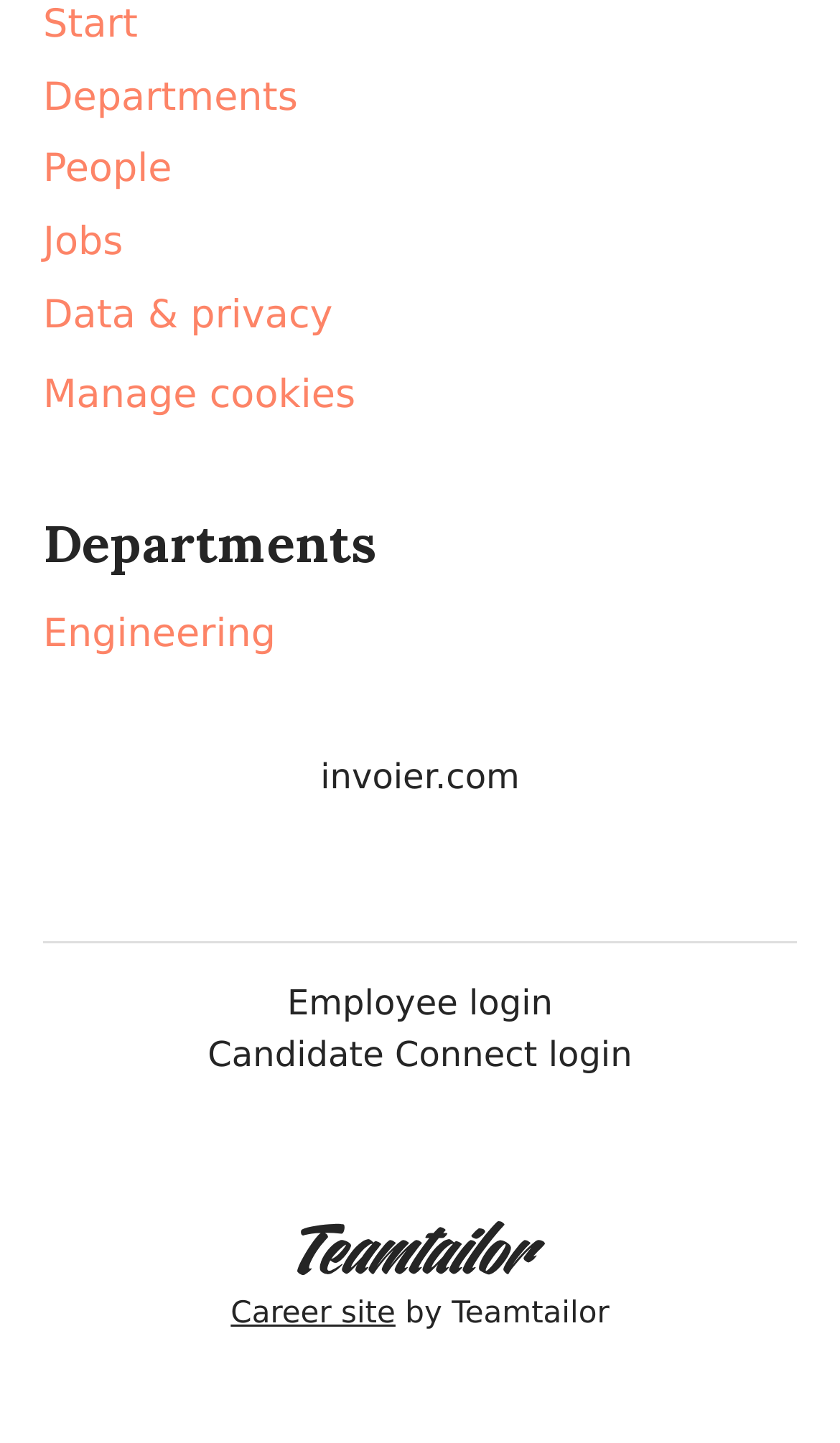Locate the bounding box coordinates of the element I should click to achieve the following instruction: "View Engineering".

[0.051, 0.417, 0.328, 0.461]